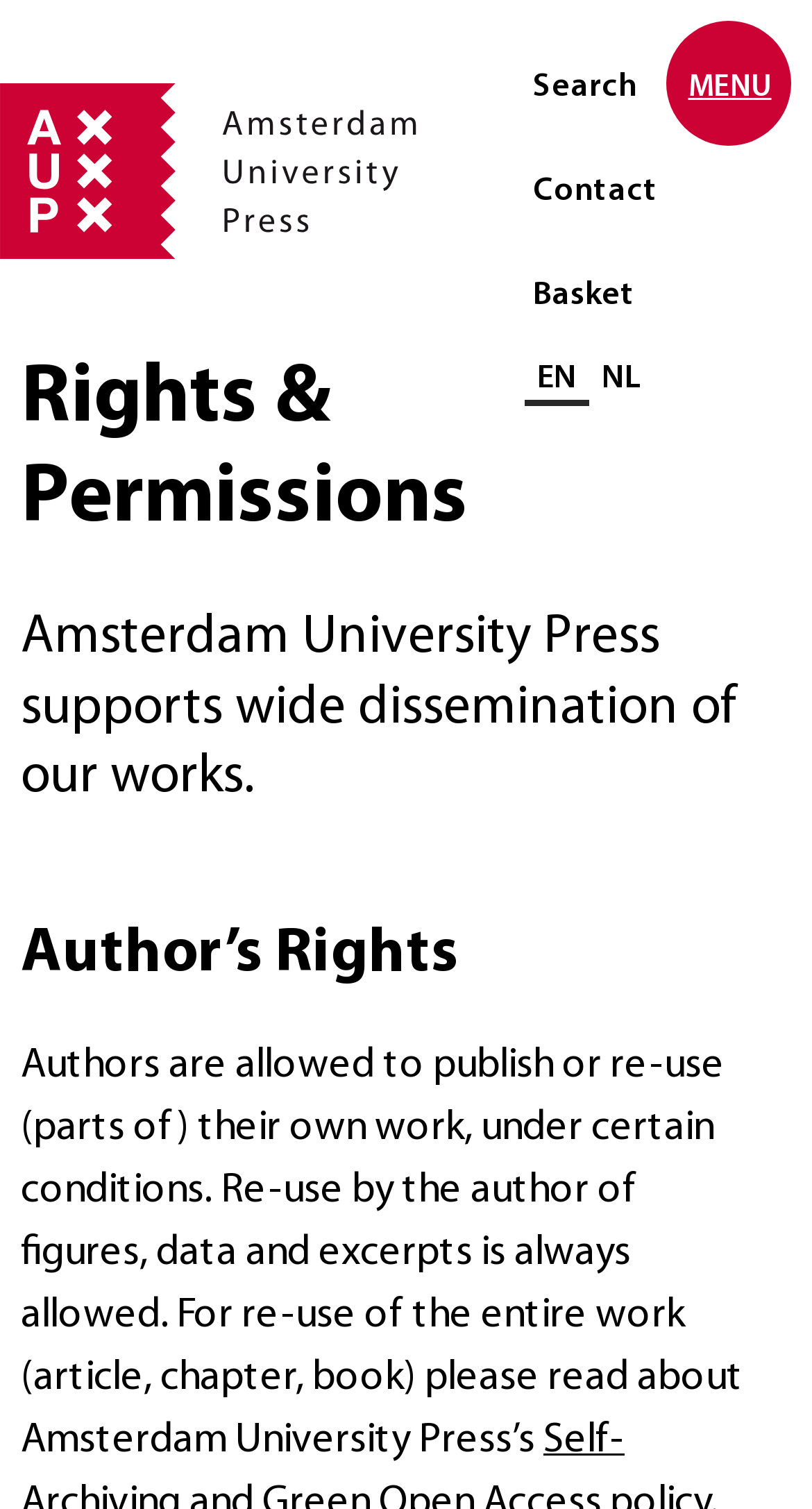Determine the bounding box for the UI element described here: "Contact".

[0.621, 0.097, 0.846, 0.152]